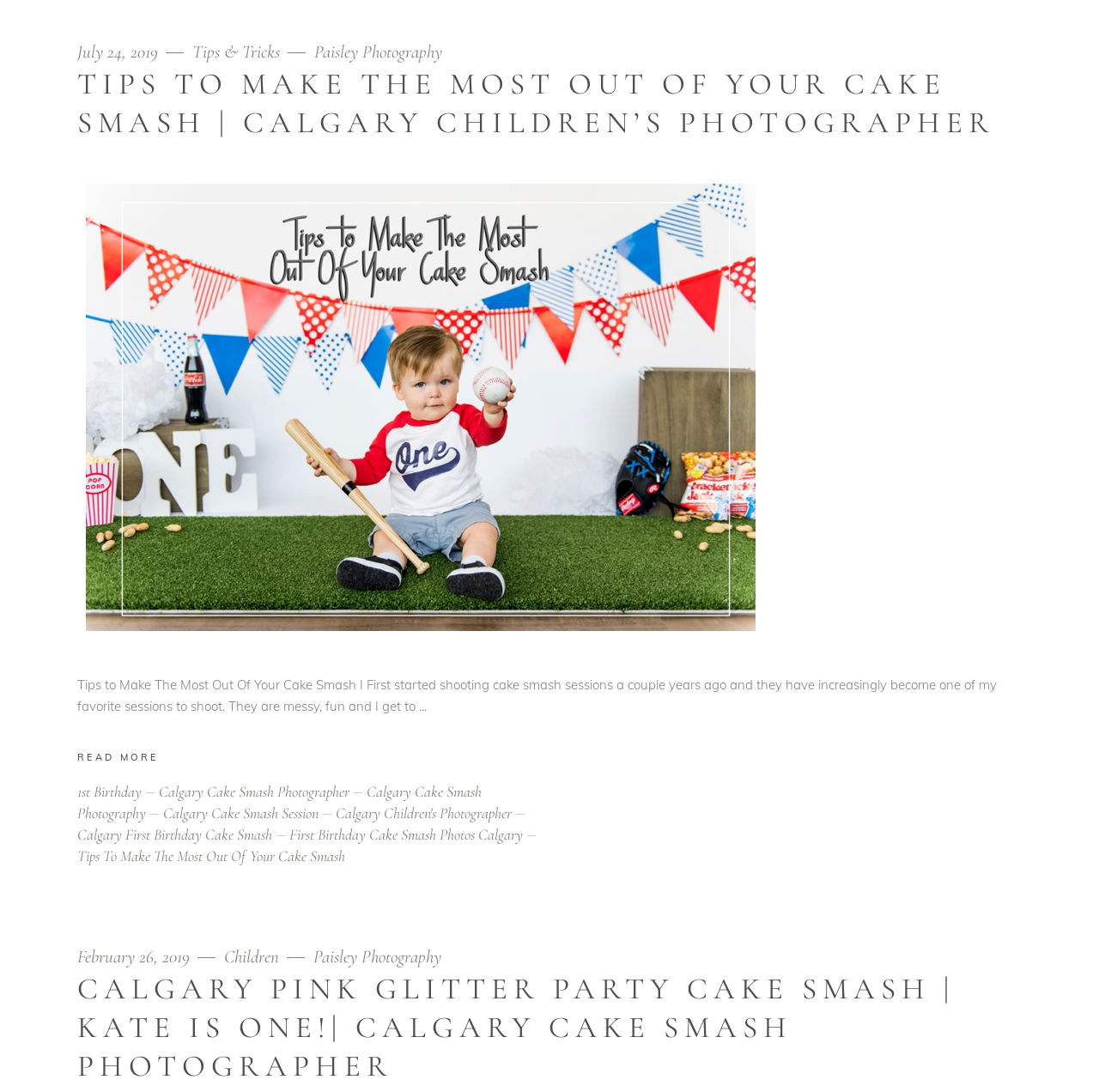Show the bounding box coordinates of the region that should be clicked to follow the instruction: "Visit 'Calgary Children's Photographer' page."

[0.305, 0.736, 0.481, 0.753]